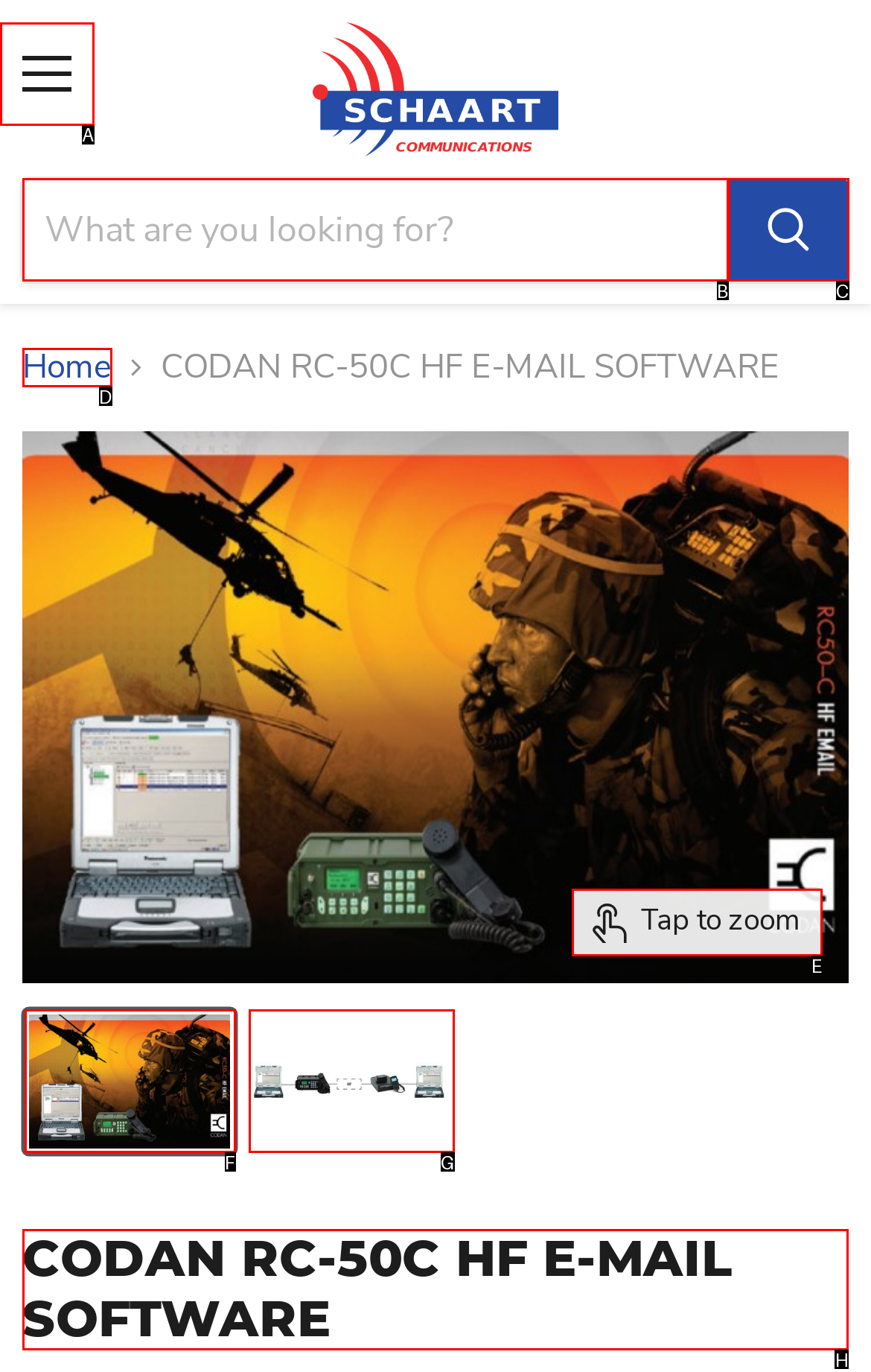Point out the UI element to be clicked for this instruction: View CODAN RC-50C HF E-MAIL SOFTWARE details. Provide the answer as the letter of the chosen element.

H